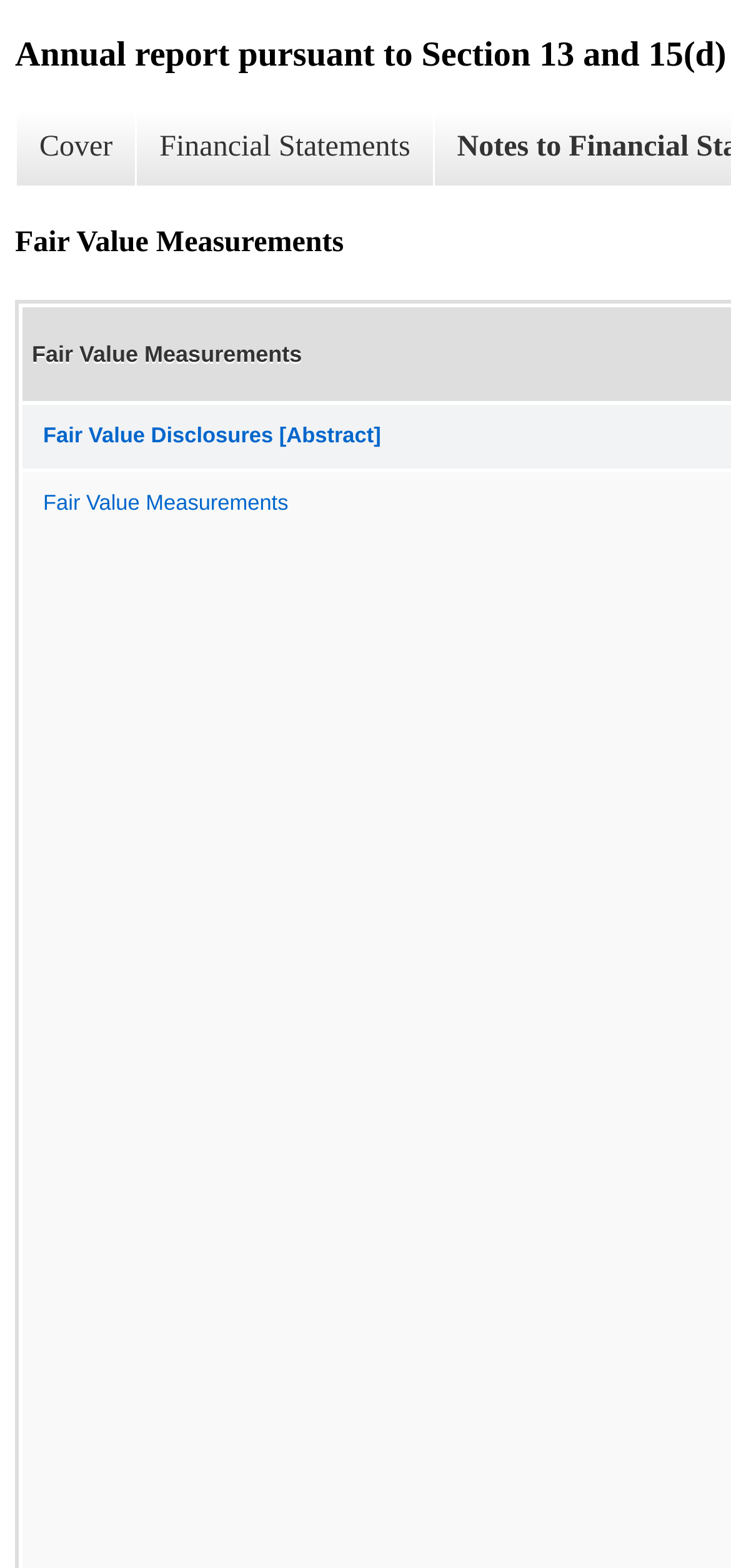Locate the bounding box of the UI element described by: "Cover" in the given webpage screenshot.

[0.021, 0.071, 0.185, 0.119]